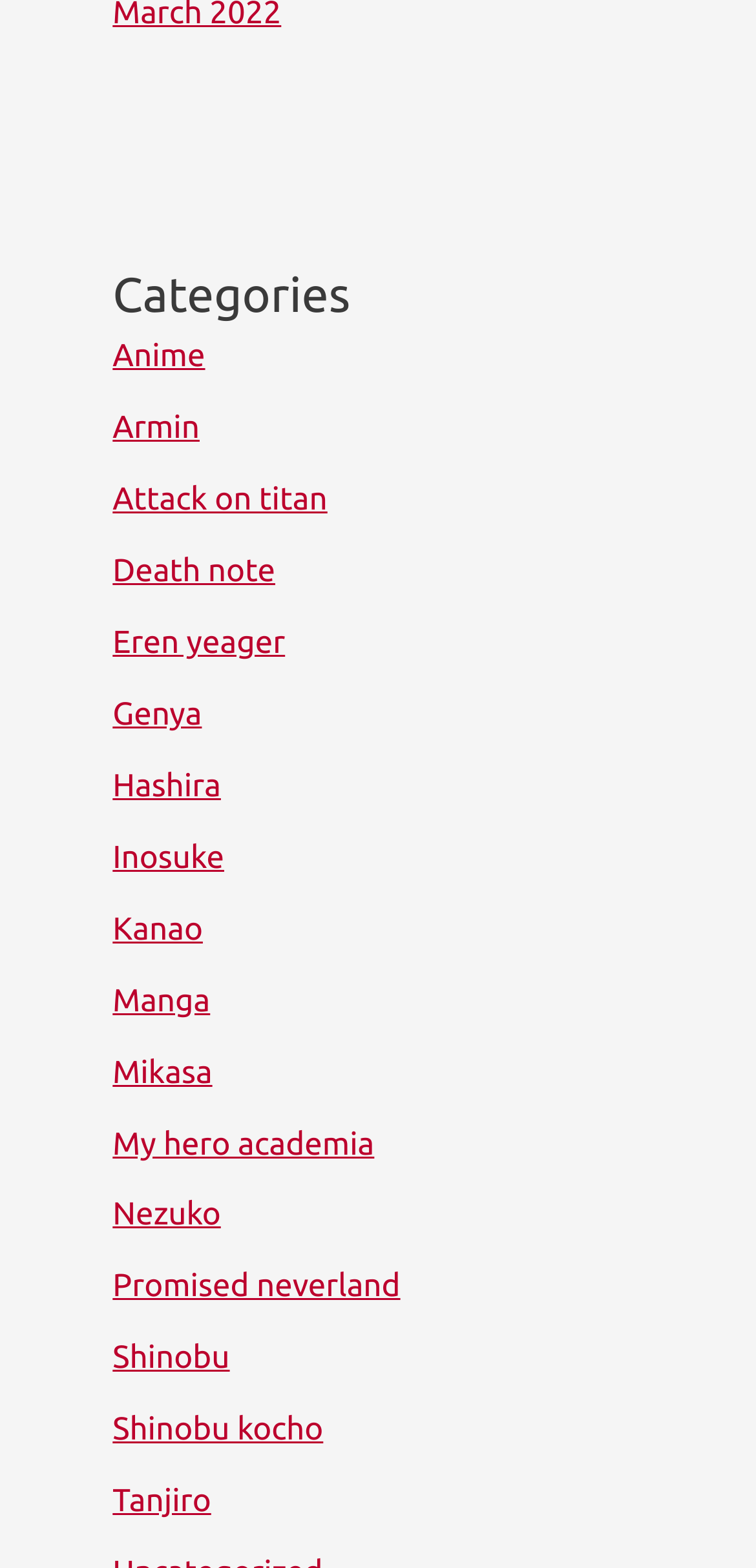Please give the bounding box coordinates of the area that should be clicked to fulfill the following instruction: "Select Attack on titan". The coordinates should be in the format of four float numbers from 0 to 1, i.e., [left, top, right, bottom].

[0.149, 0.308, 0.433, 0.33]